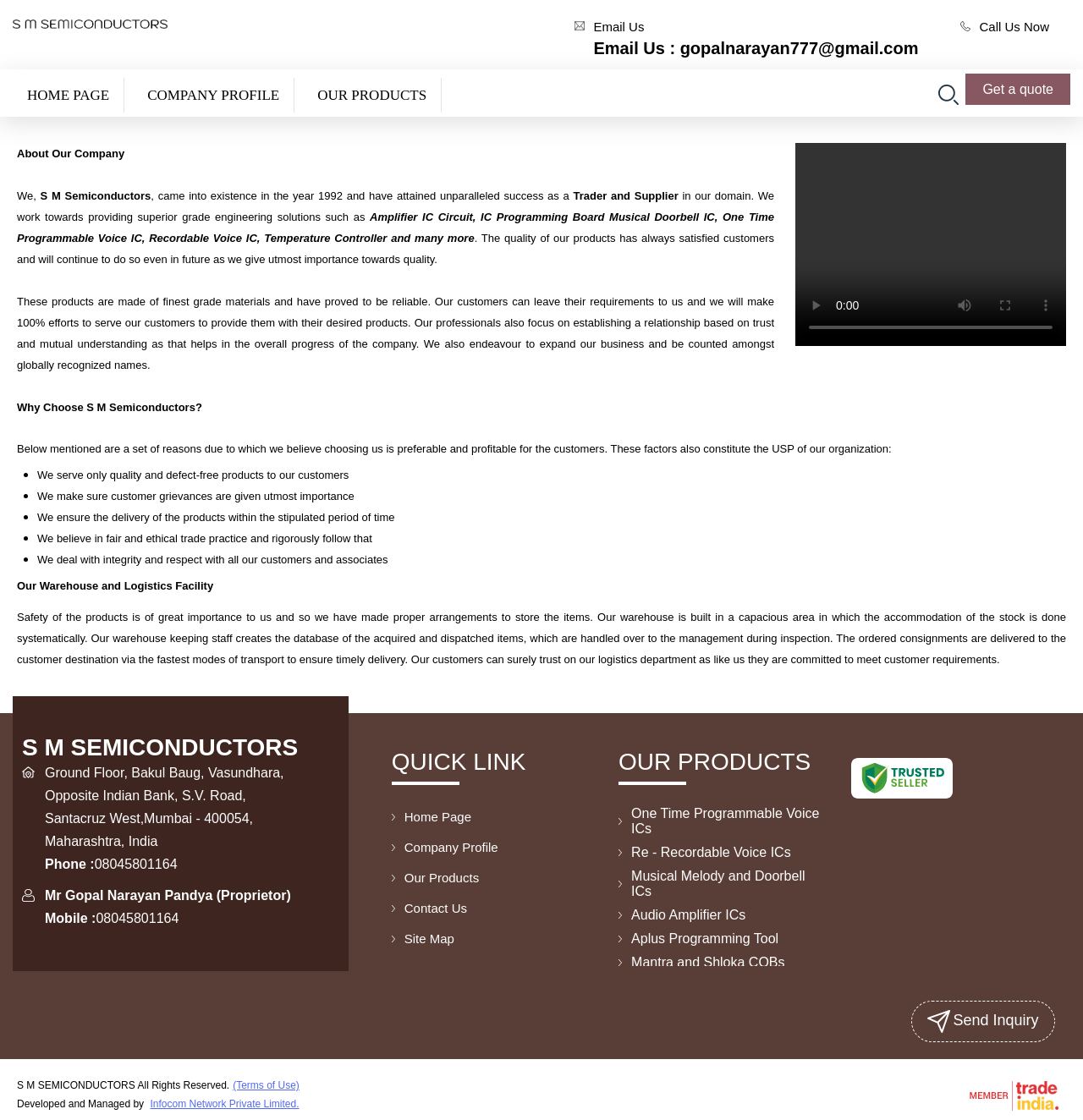Please identify the bounding box coordinates of the element's region that should be clicked to execute the following instruction: "Click on 'Email Us'". The bounding box coordinates must be four float numbers between 0 and 1, i.e., [left, top, right, bottom].

[0.548, 0.035, 0.848, 0.051]